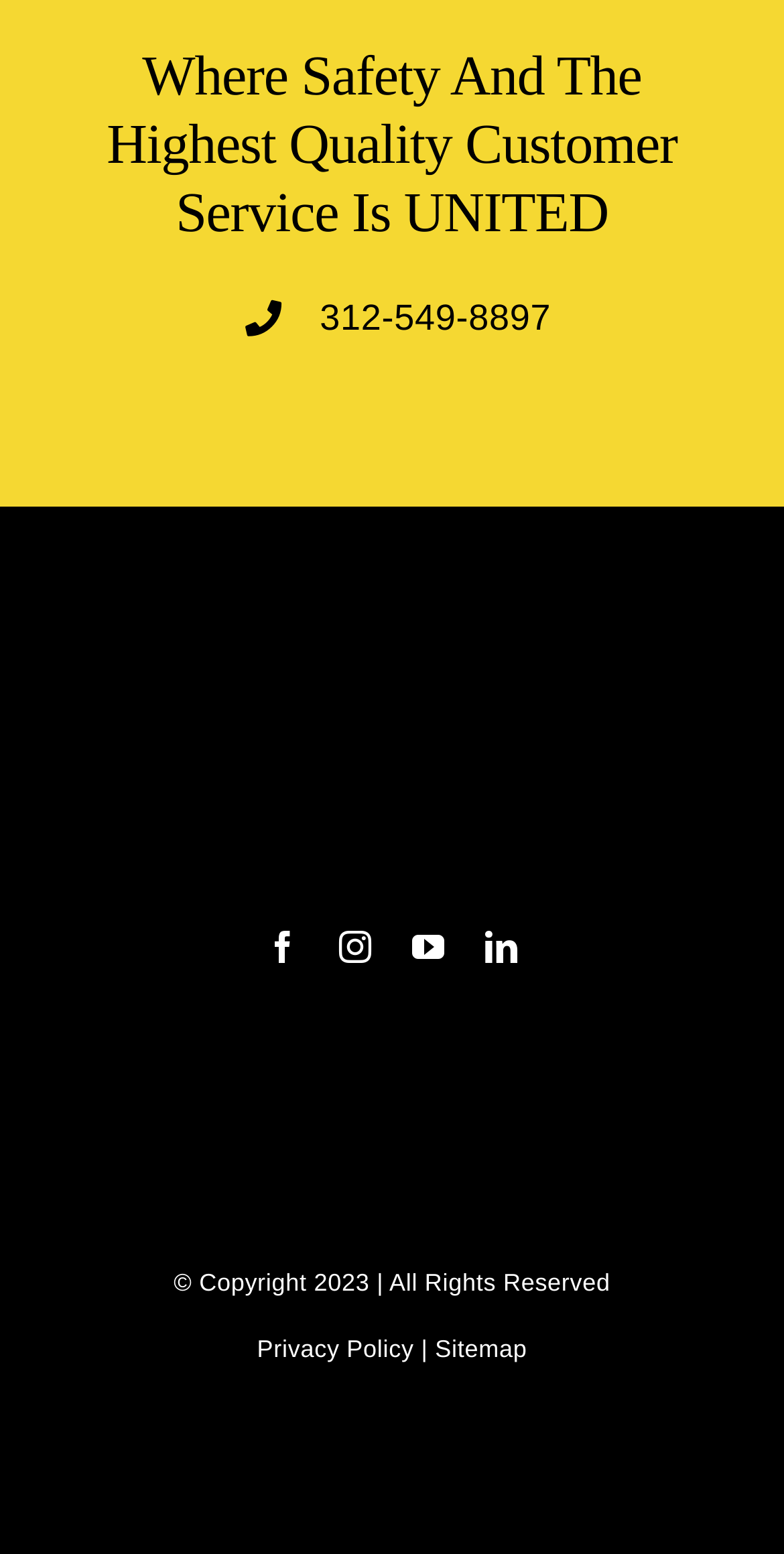What is the company's phone number?
Using the image as a reference, give an elaborate response to the question.

The phone number can be found on the webpage as a link, which is '312-549-8897', located at the top section of the page.